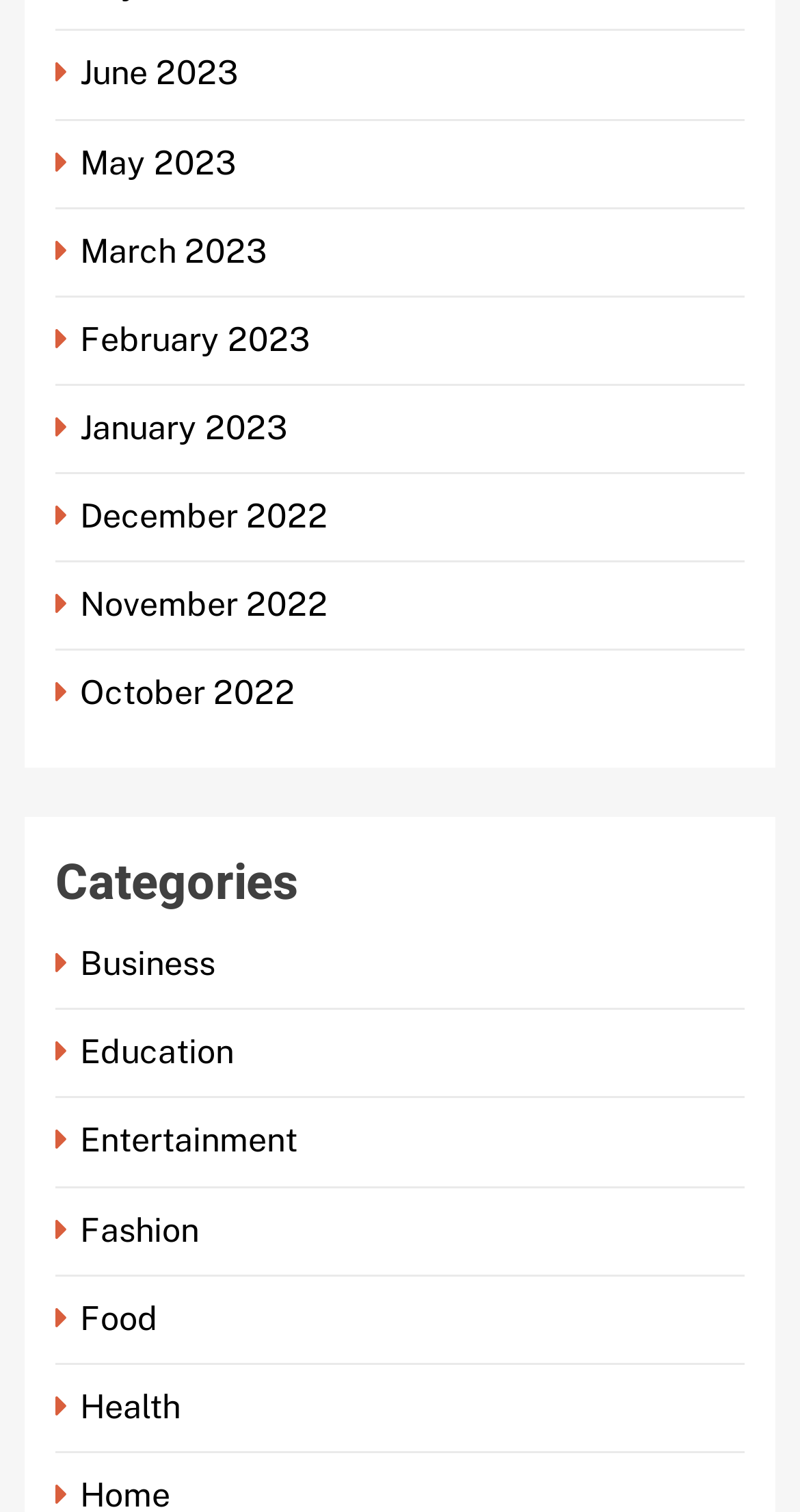Could you highlight the region that needs to be clicked to execute the instruction: "View June 2023"?

[0.069, 0.036, 0.31, 0.062]